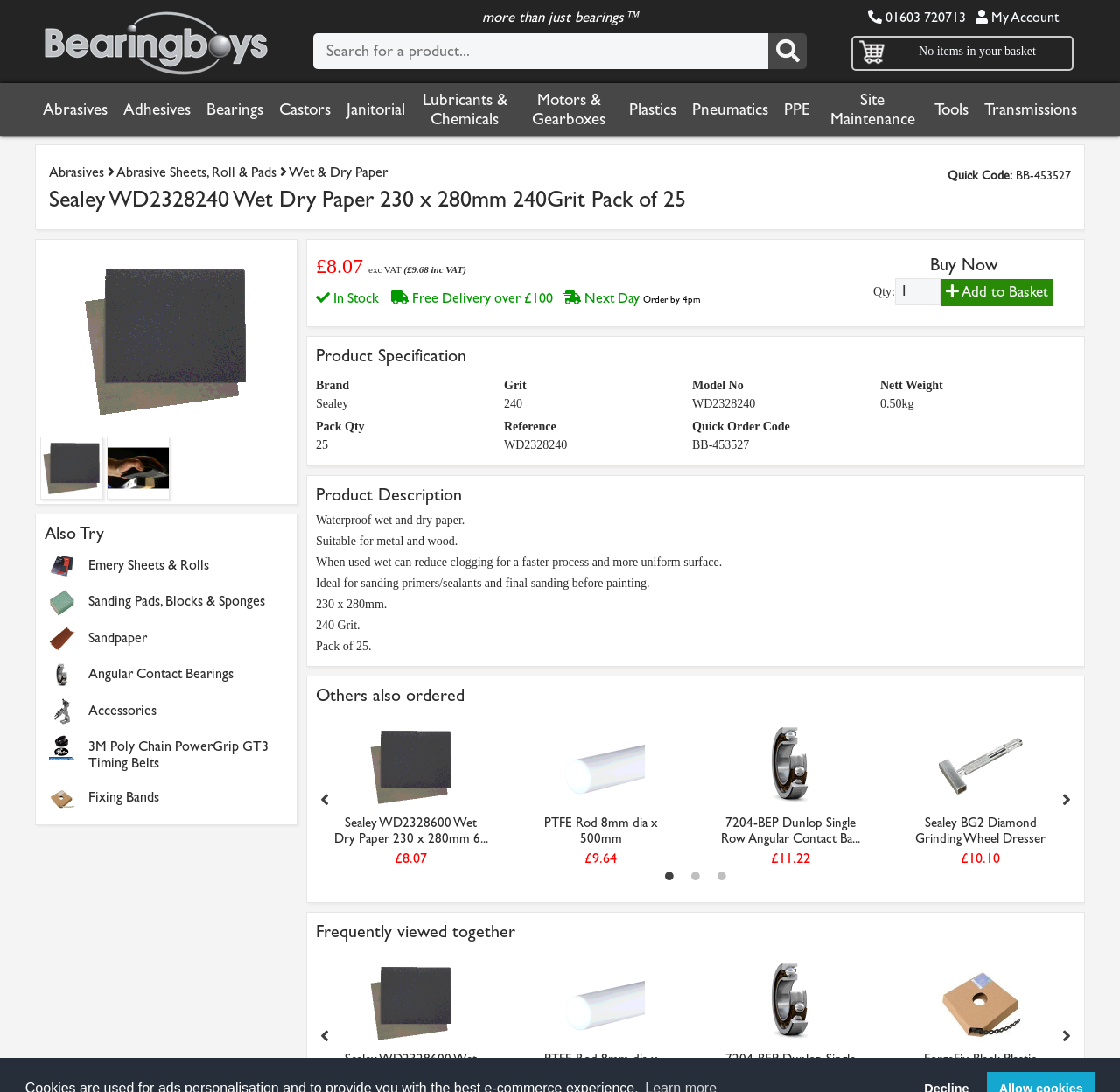Please determine the bounding box coordinates for the UI element described as: "united states".

None